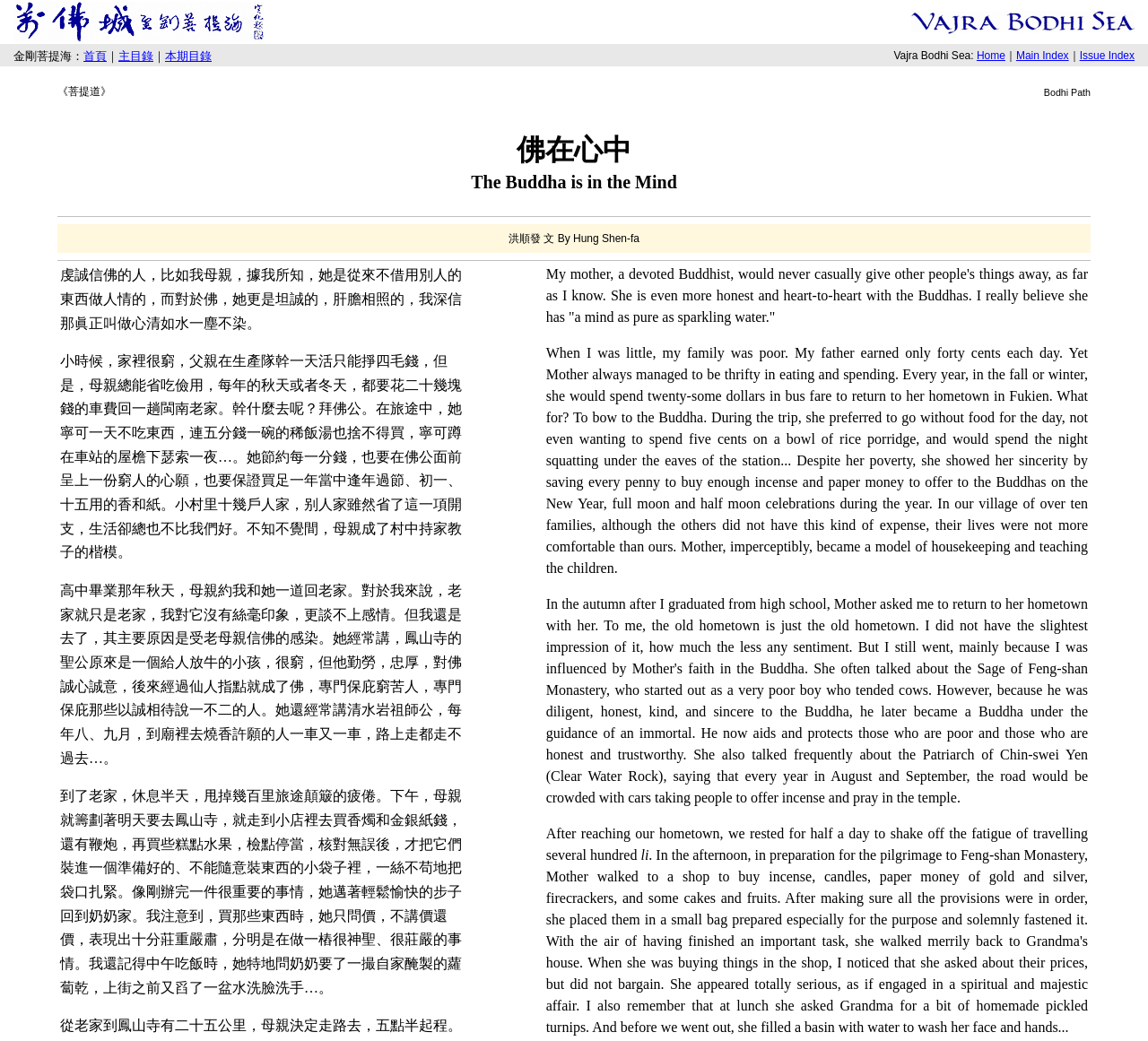Given the element description Main Index, identify the bounding box coordinates for the UI element on the webpage screenshot. The format should be (top-left x, top-left y, bottom-right x, bottom-right y), with values between 0 and 1.

[0.885, 0.047, 0.931, 0.059]